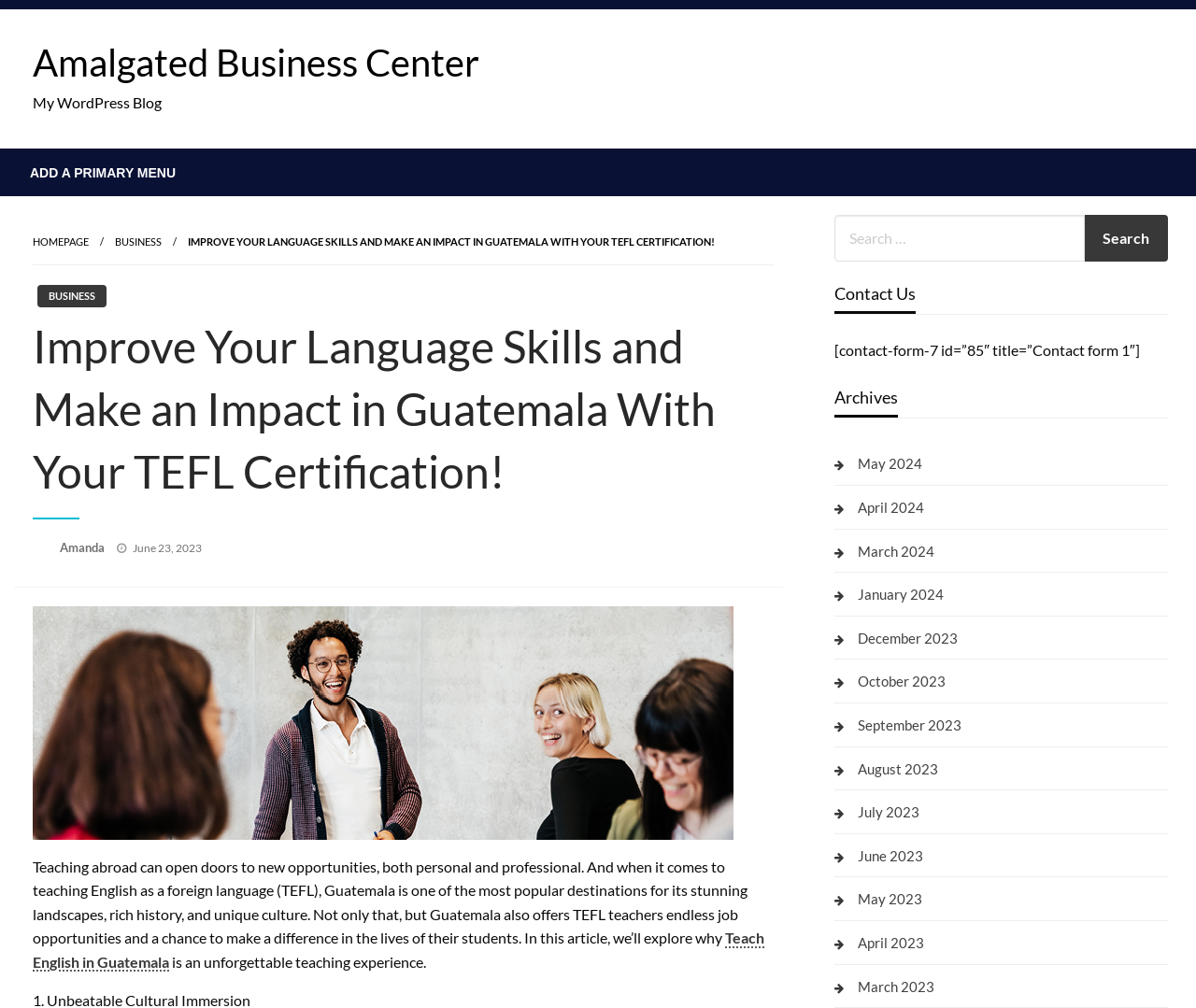Identify the bounding box of the HTML element described as: "March 2023".

[0.698, 0.965, 0.782, 0.991]